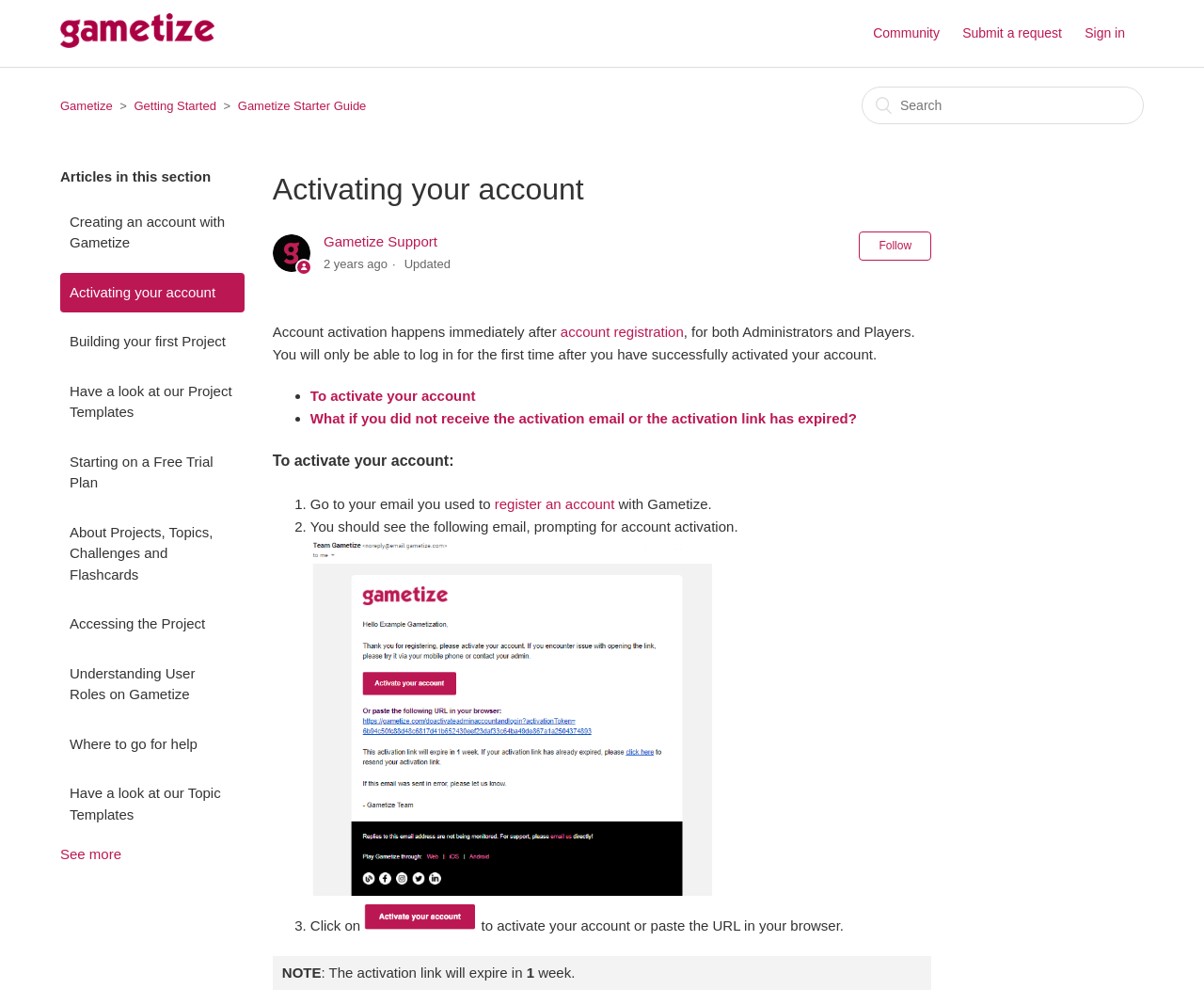Determine the bounding box coordinates of the clickable element to achieve the following action: 'Search for something'. Provide the coordinates as four float values between 0 and 1, formatted as [left, top, right, bottom].

[0.716, 0.086, 0.95, 0.124]